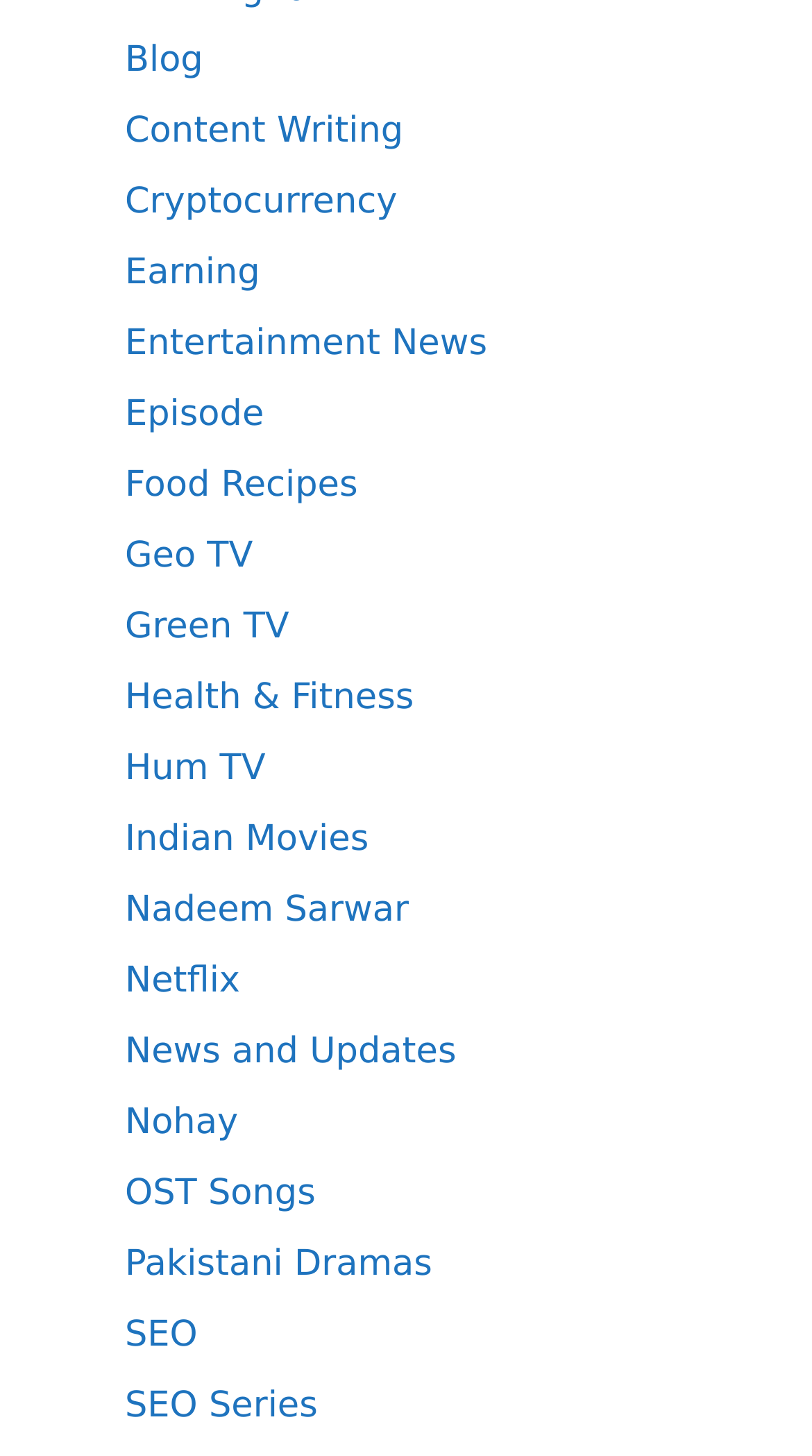Please determine the bounding box coordinates of the element's region to click in order to carry out the following instruction: "Explore the 'Pakistani Dramas' section". The coordinates should be four float numbers between 0 and 1, i.e., [left, top, right, bottom].

[0.154, 0.854, 0.532, 0.883]